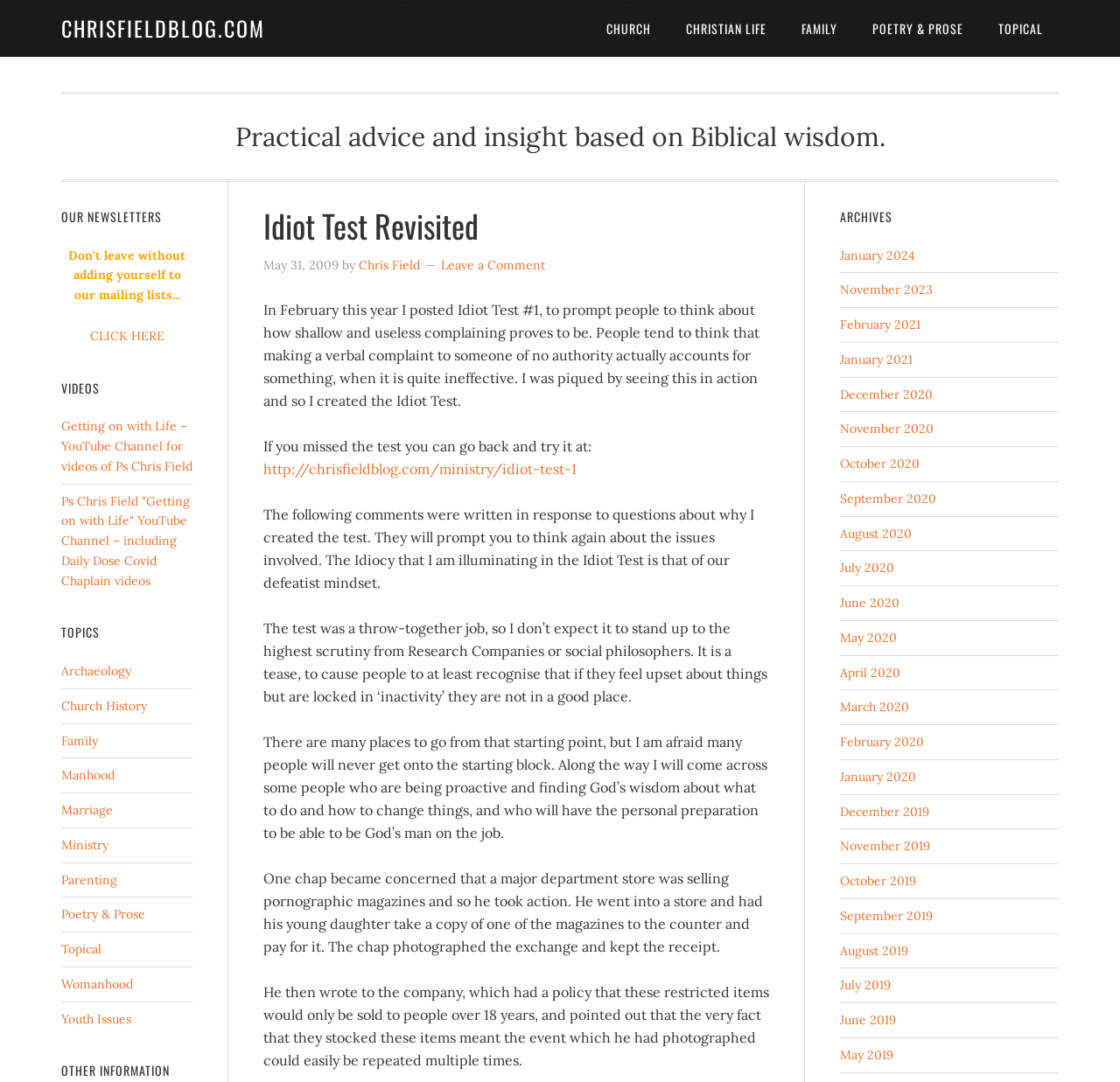What is the date of the article?
Carefully analyze the image and provide a detailed answer to the question.

The date of the article can be found by looking at the time section of the article header, which says 'May 31, 2009'.